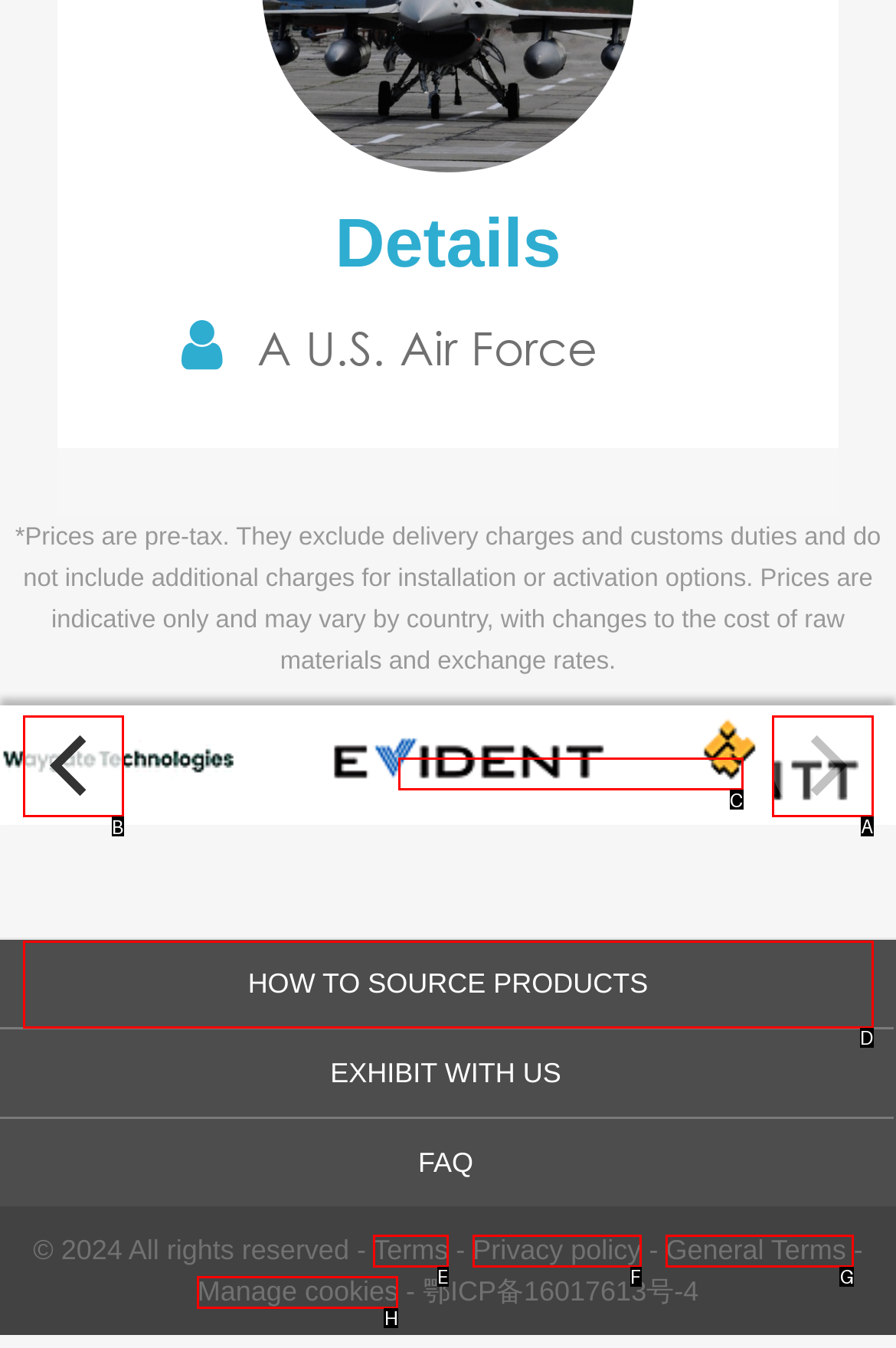To complete the task: Click the 'previous' button, select the appropriate UI element to click. Respond with the letter of the correct option from the given choices.

B